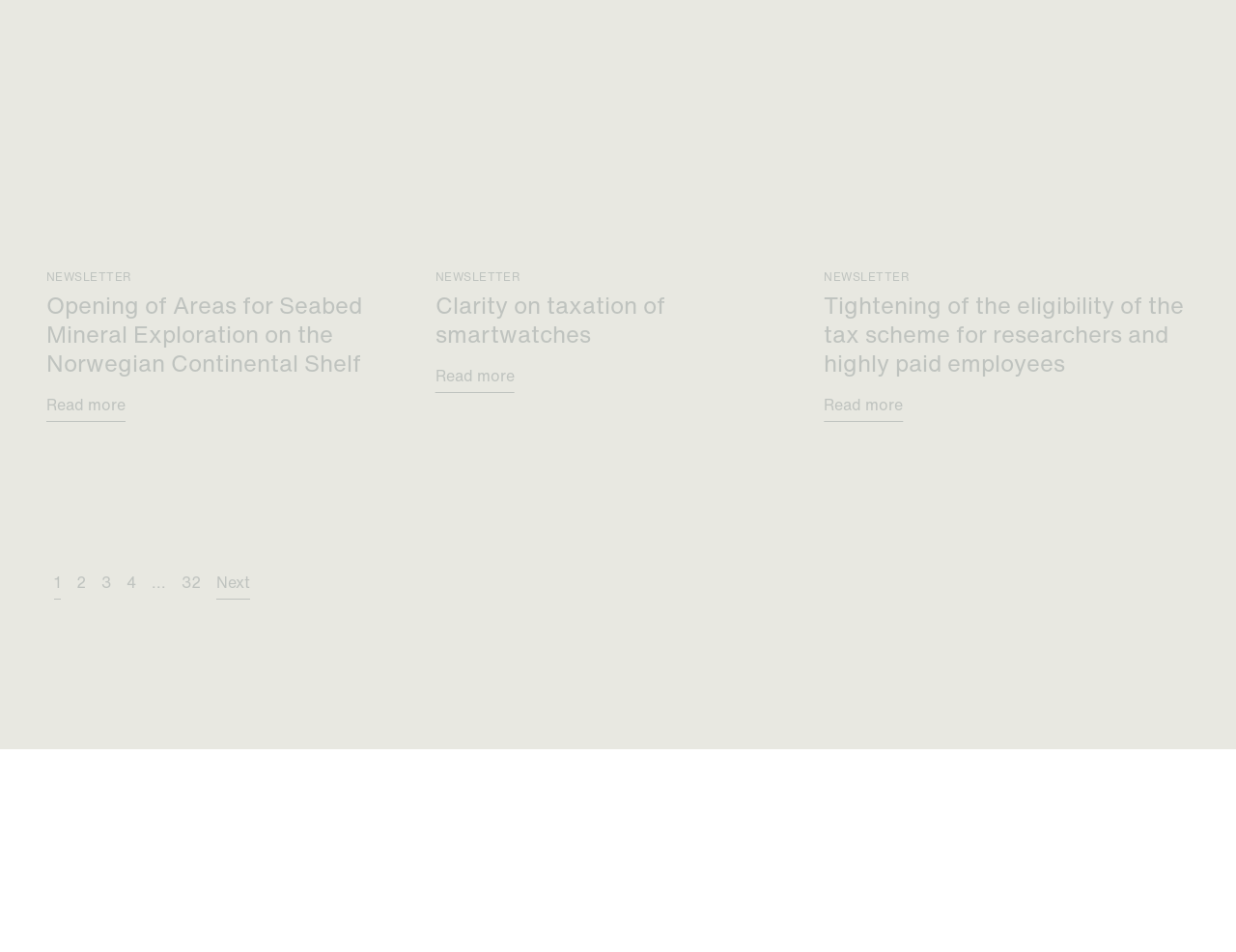Can you specify the bounding box coordinates for the region that should be clicked to fulfill this instruction: "Read more about Clarity on taxation of smartwatches".

[0.352, 0.006, 0.648, 0.406]